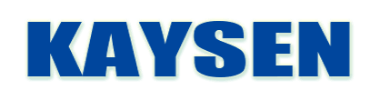What type of products does KAYSEN Pump Co., Ltd. manufacture?
Using the details shown in the screenshot, provide a comprehensive answer to the question.

The brand 'KAYSEN' is connected to KAYSEN Pump Co., Ltd., a company known for manufacturing high-quality pumps, including vertical slurry pumps and submersible pumps.